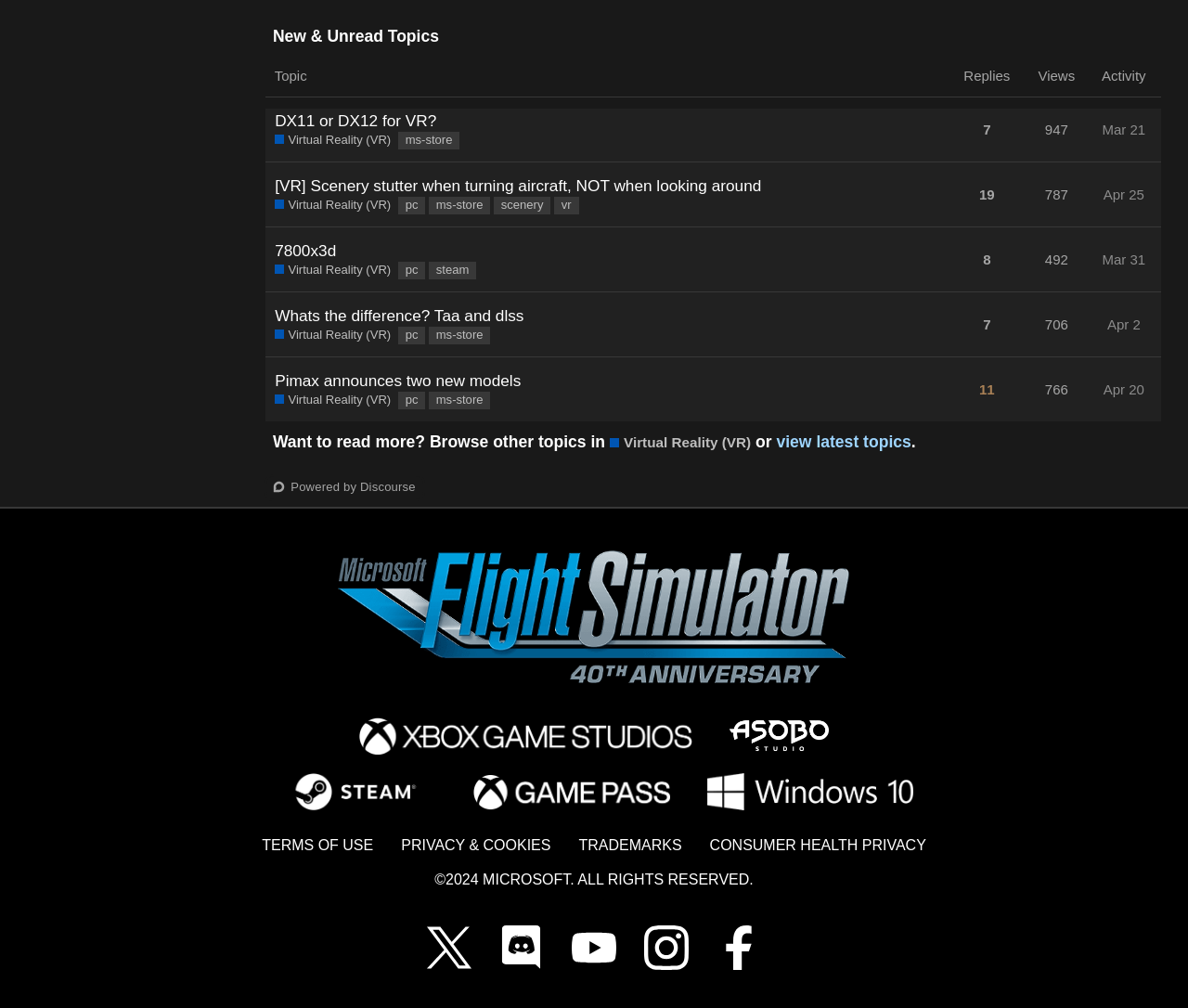Given the description: "DX11 or DX12 for VR?", determine the bounding box coordinates of the UI element. The coordinates should be formatted as four float numbers between 0 and 1, [left, top, right, bottom].

[0.231, 0.097, 0.367, 0.143]